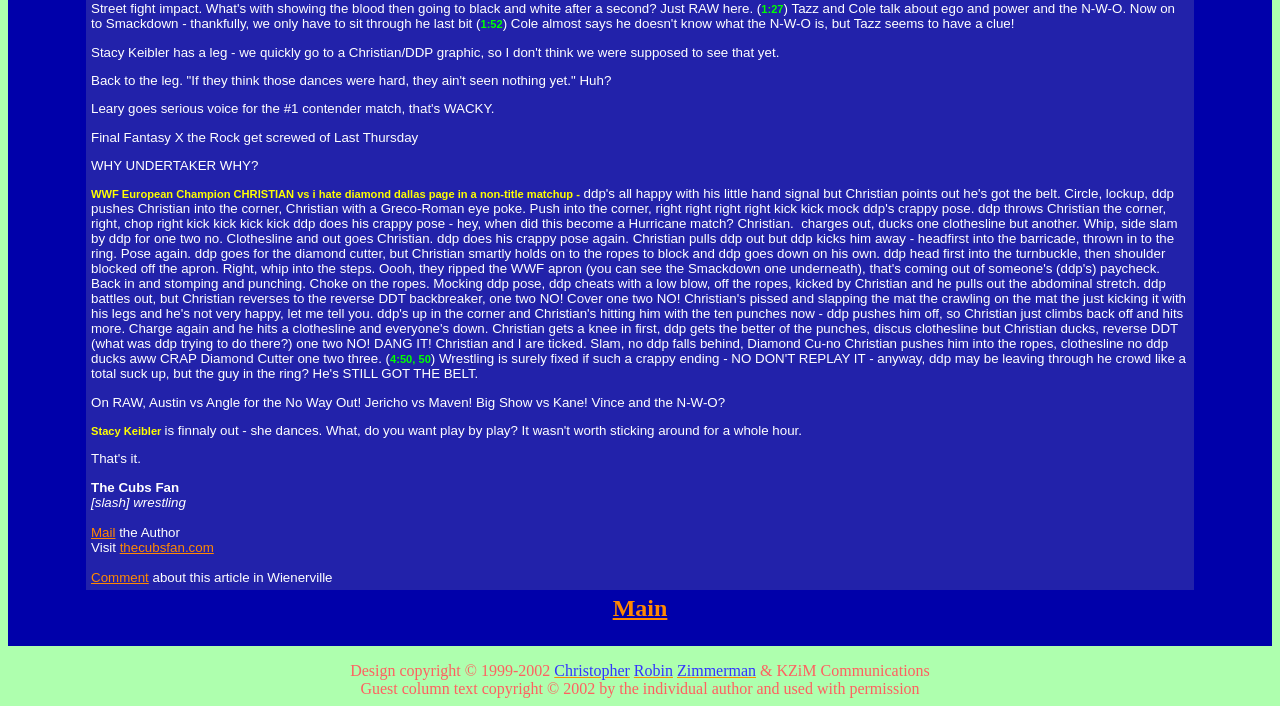Look at the image and give a detailed response to the following question: What is the topic of the article?

The text '[slash] wrestling' is present at the top of the page, which indicates that the article is about wrestling.